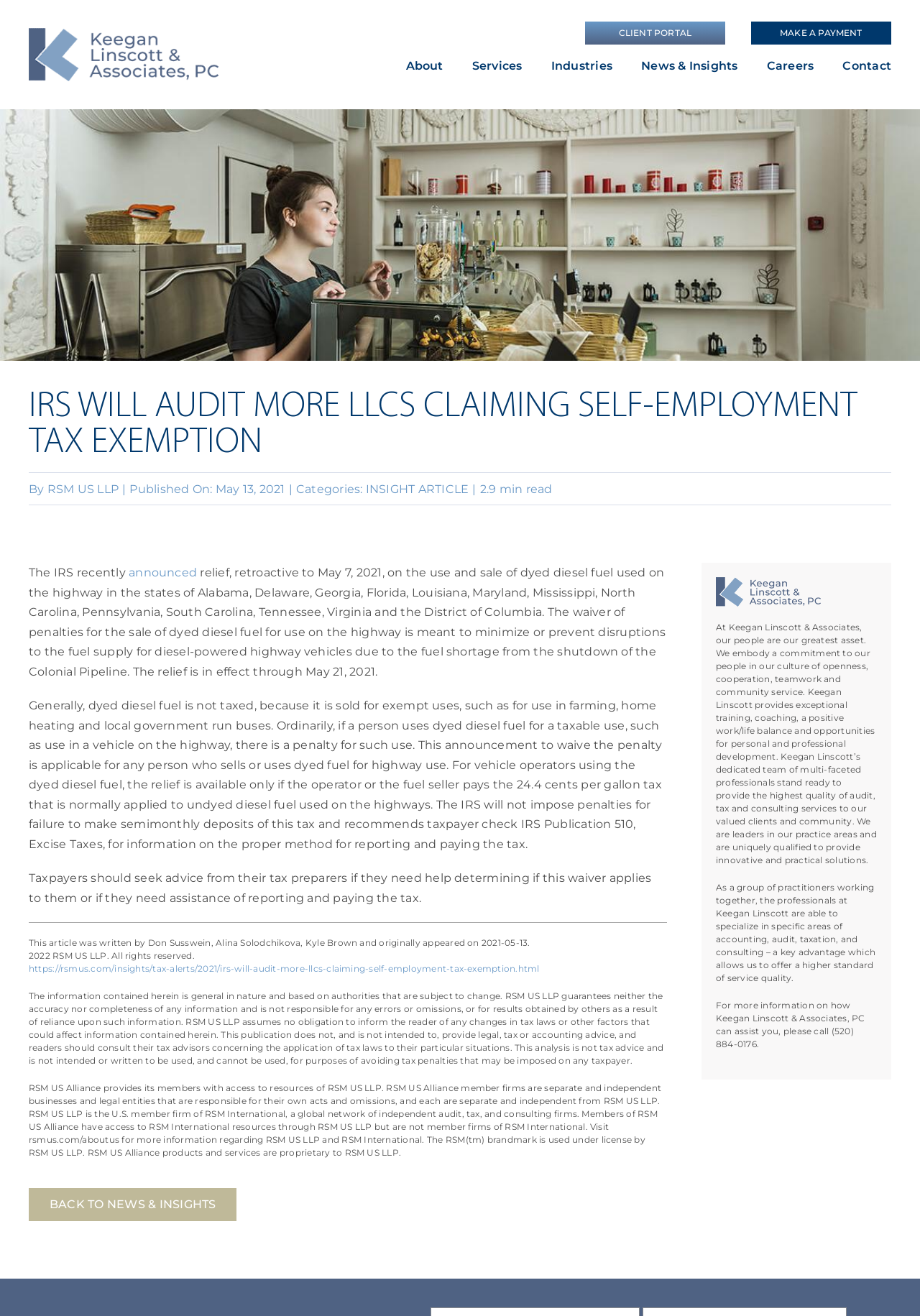Identify the bounding box coordinates of the region I need to click to complete this instruction: "Make a payment".

[0.816, 0.016, 0.969, 0.034]